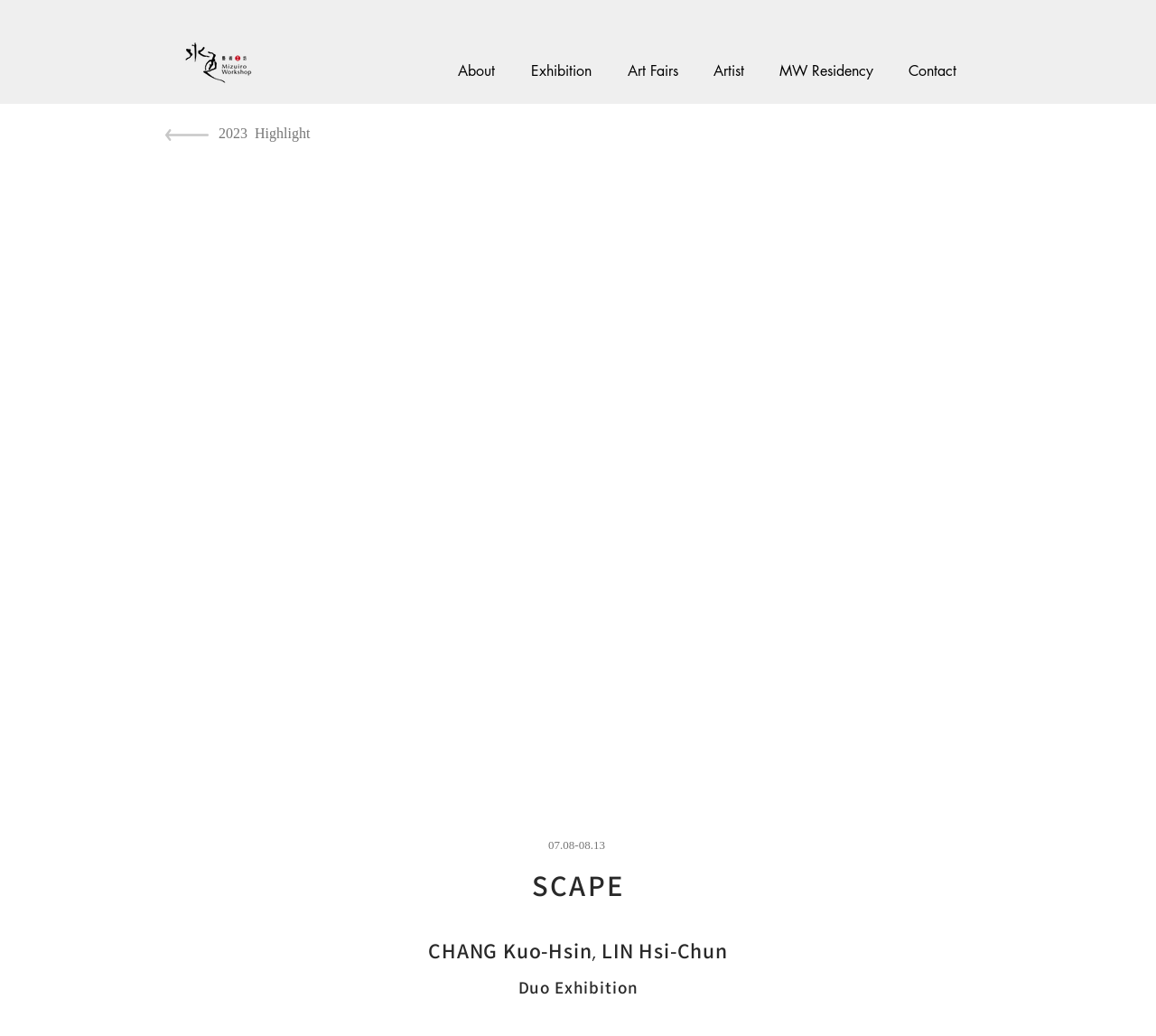Provide a single word or phrase to answer the given question: 
How many navigation links are there?

6